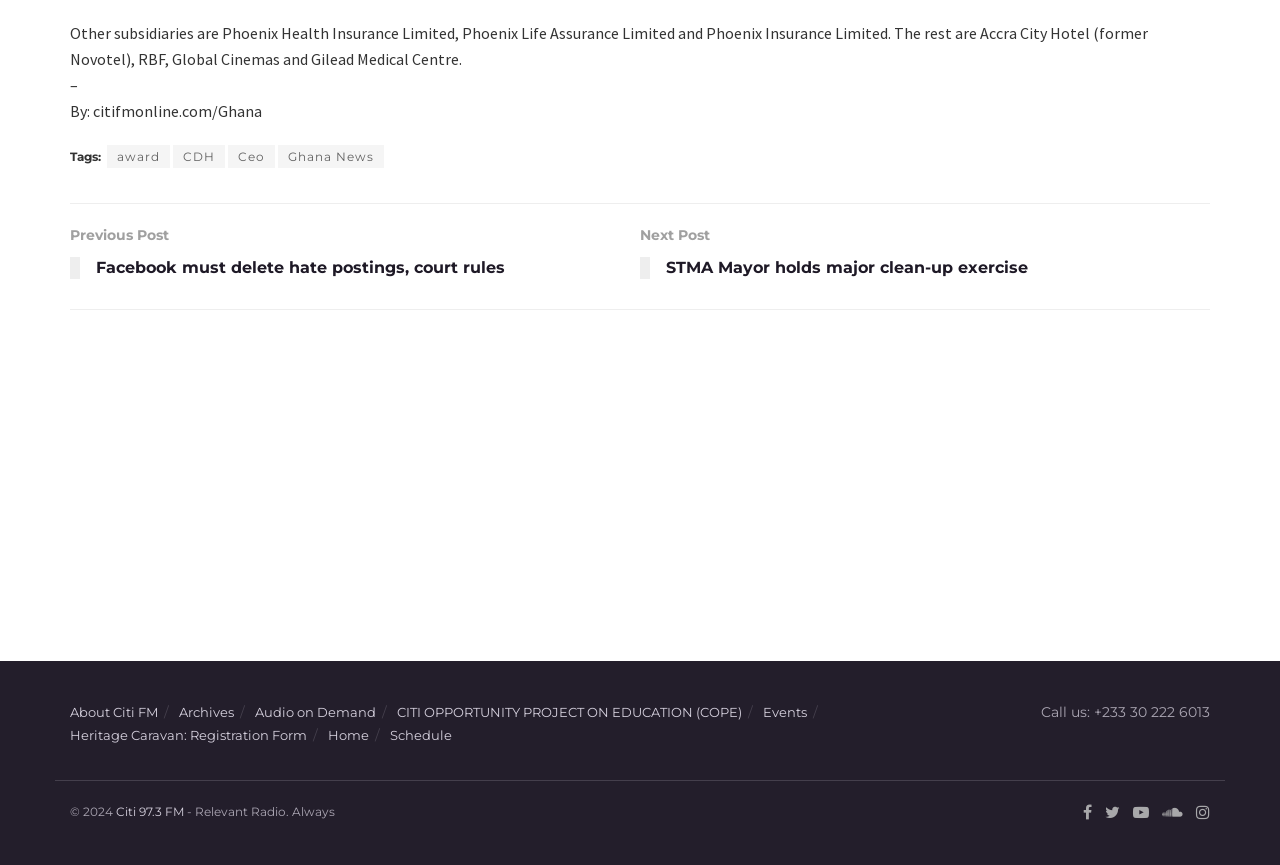Pinpoint the bounding box coordinates of the clickable area necessary to execute the following instruction: "Call the phone number". The coordinates should be given as four float numbers between 0 and 1, namely [left, top, right, bottom].

[0.813, 0.813, 0.945, 0.834]